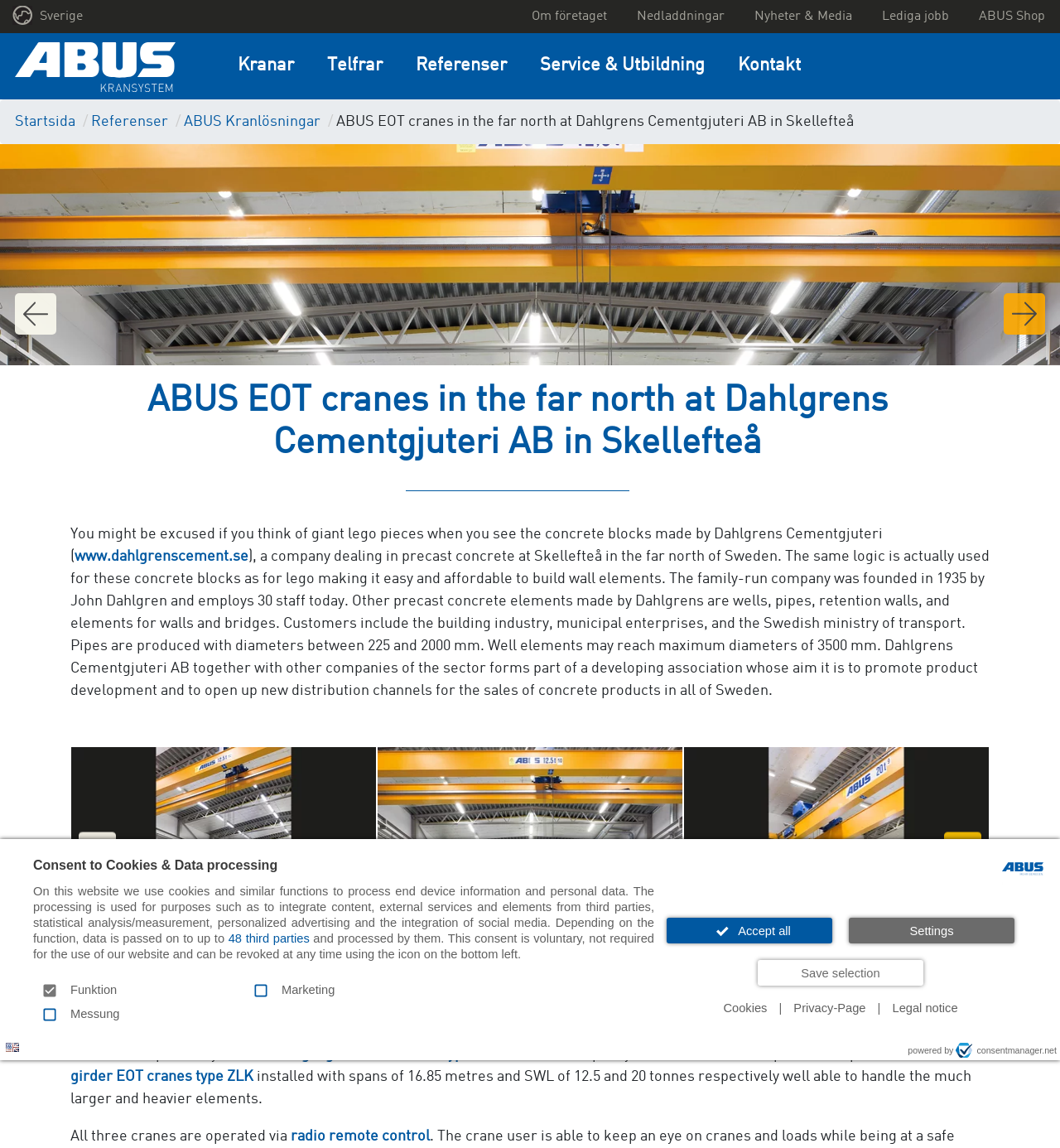Find the bounding box coordinates of the area to click in order to follow the instruction: "Check the Impressum".

[0.652, 0.903, 0.734, 0.915]